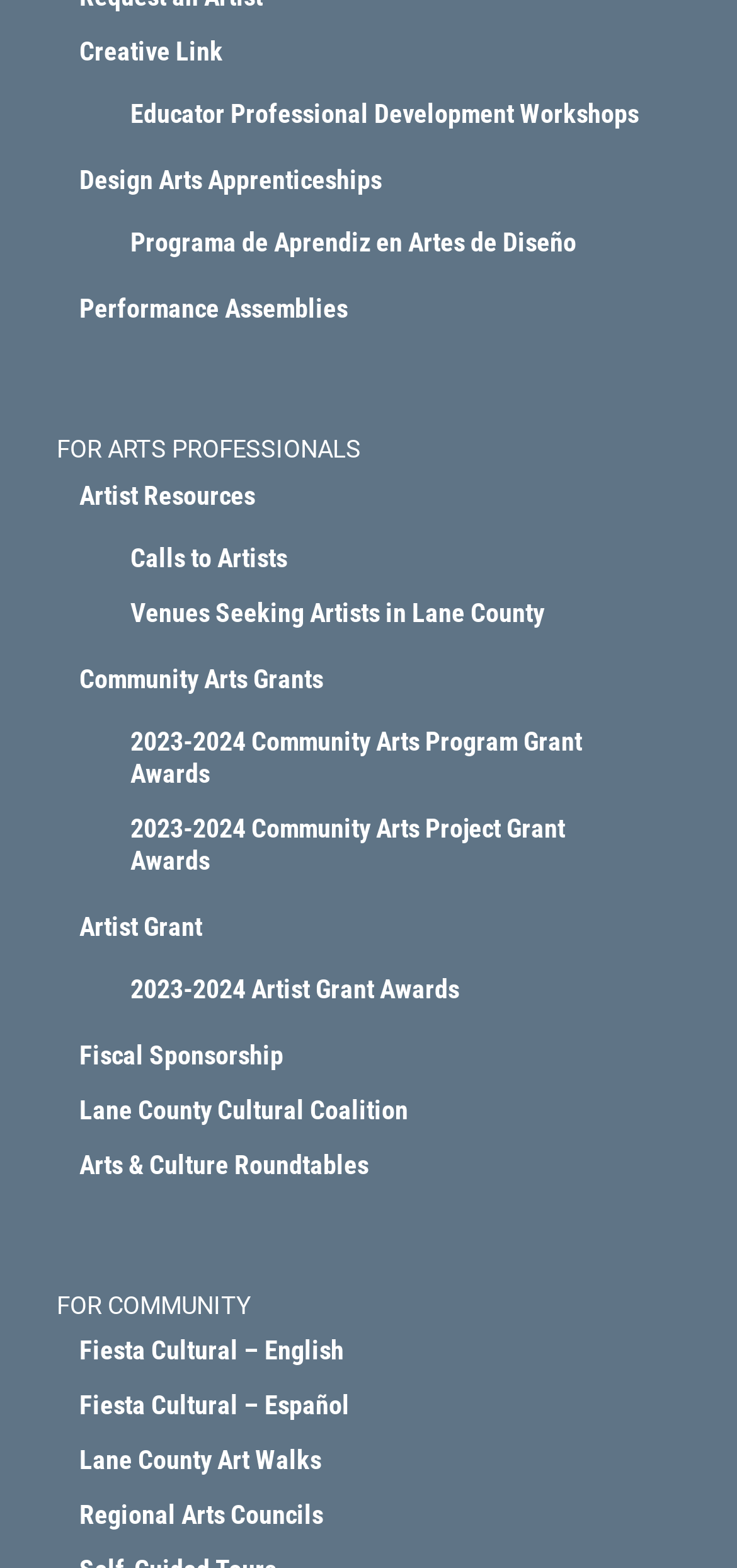Respond to the following question with a brief word or phrase:
What is the first link listed for arts professionals?

Creative Link